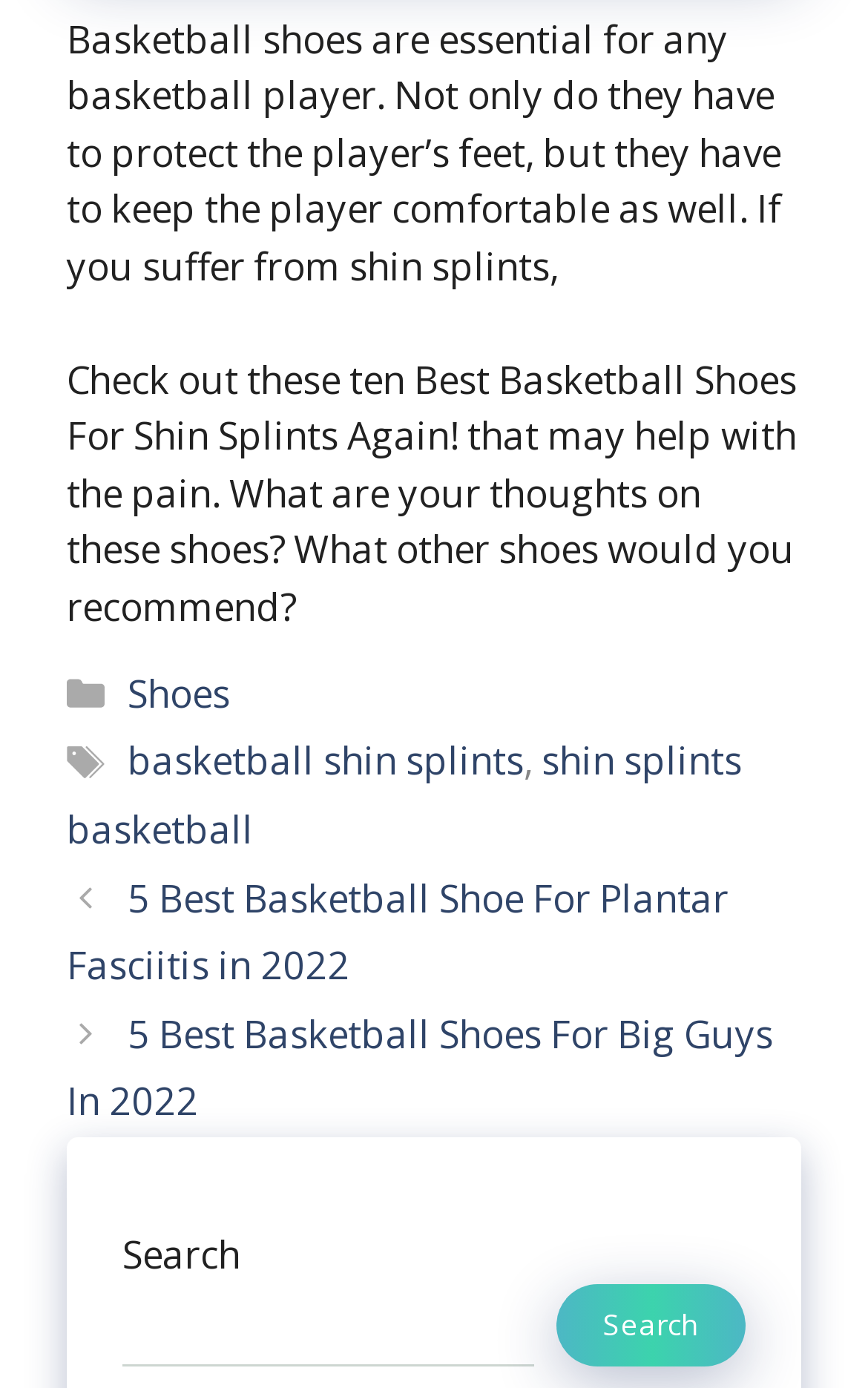Determine the bounding box for the described UI element: "Search".

[0.641, 0.924, 0.859, 0.985]